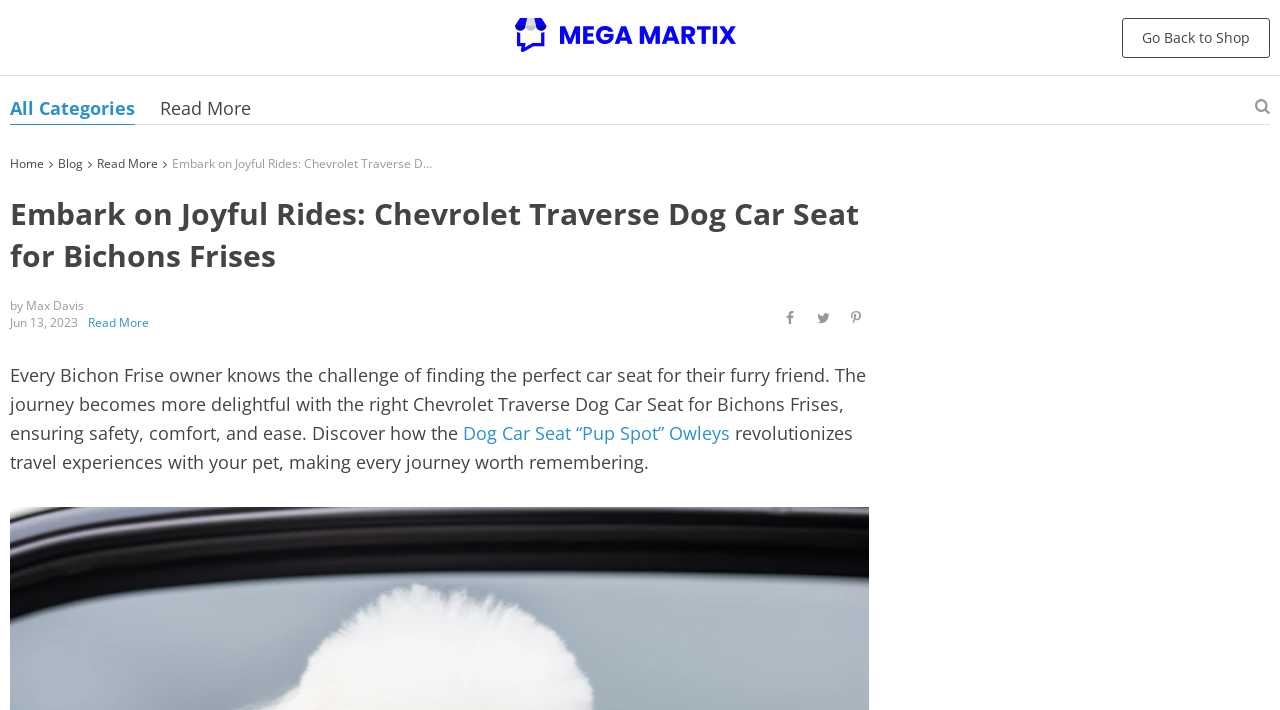Find the bounding box of the element with the following description: "Contact us". The coordinates must be four float numbers between 0 and 1, formatted as [left, top, right, bottom].

None